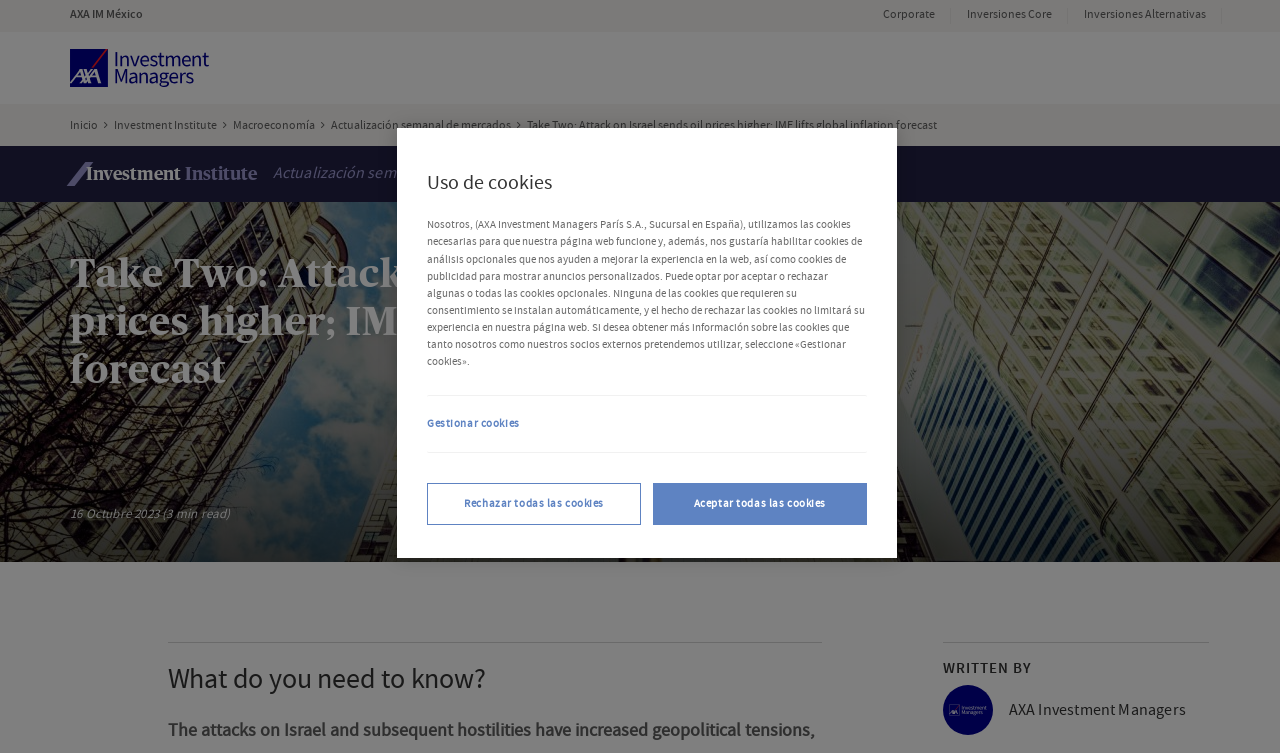Could you specify the bounding box coordinates for the clickable section to complete the following instruction: "Navigate to Corporate"?

[0.677, 0.0, 0.743, 0.042]